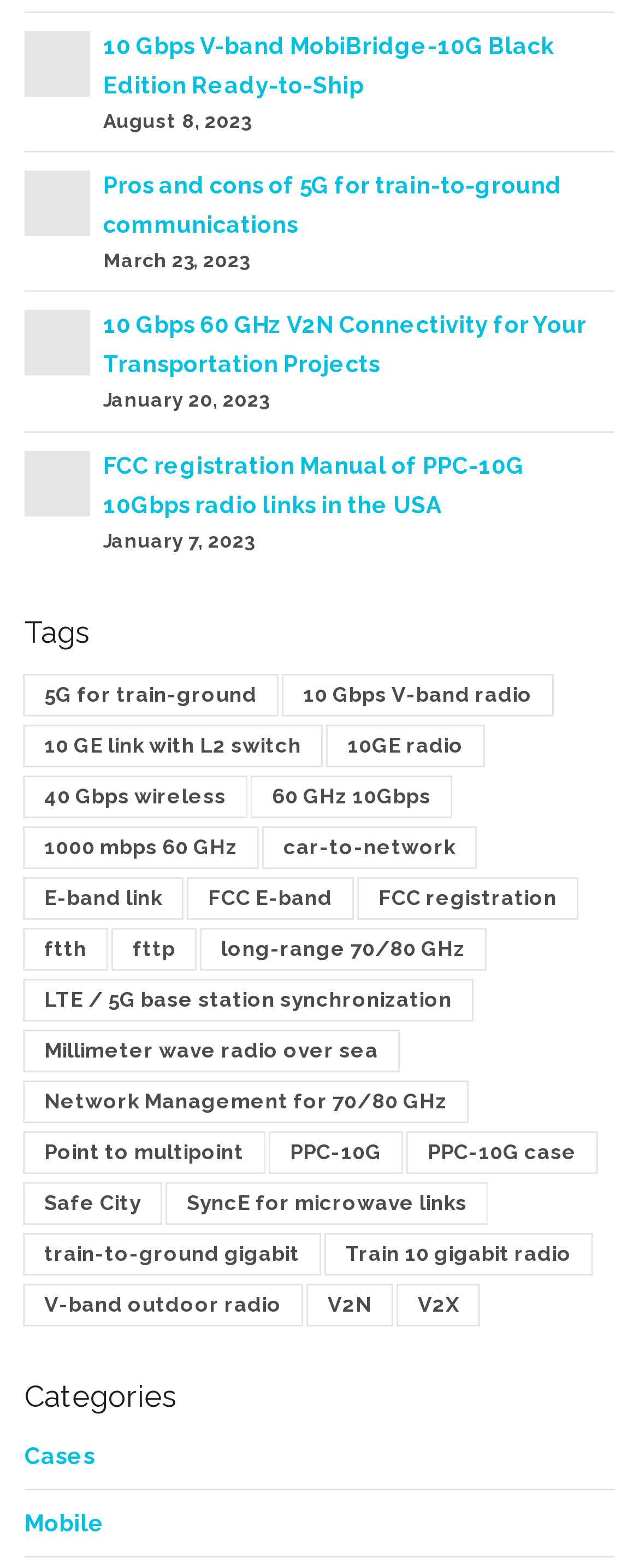Answer the following query concisely with a single word or phrase:
How many categories are listed on this webpage?

2